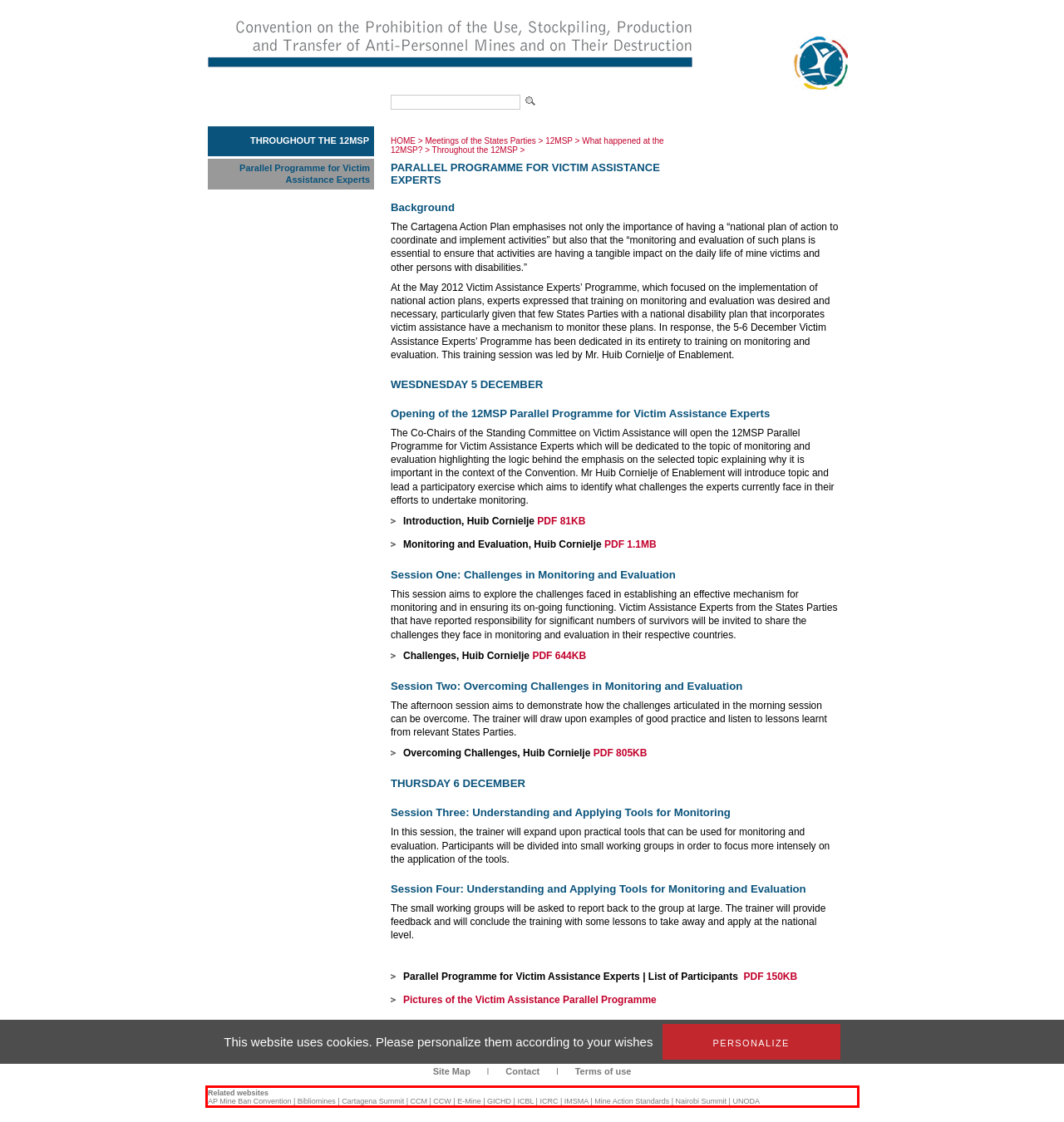You are provided with a webpage screenshot that includes a red rectangle bounding box. Extract the text content from within the bounding box using OCR.

Related websites AP Mine Ban Convention | Bibliomines | Cartagena Summit | CCM | CCW | E-Mine | GICHD | ICBL | ICRC | IMSMA | Mine Action Standards | Nairobi Summit | UNODA